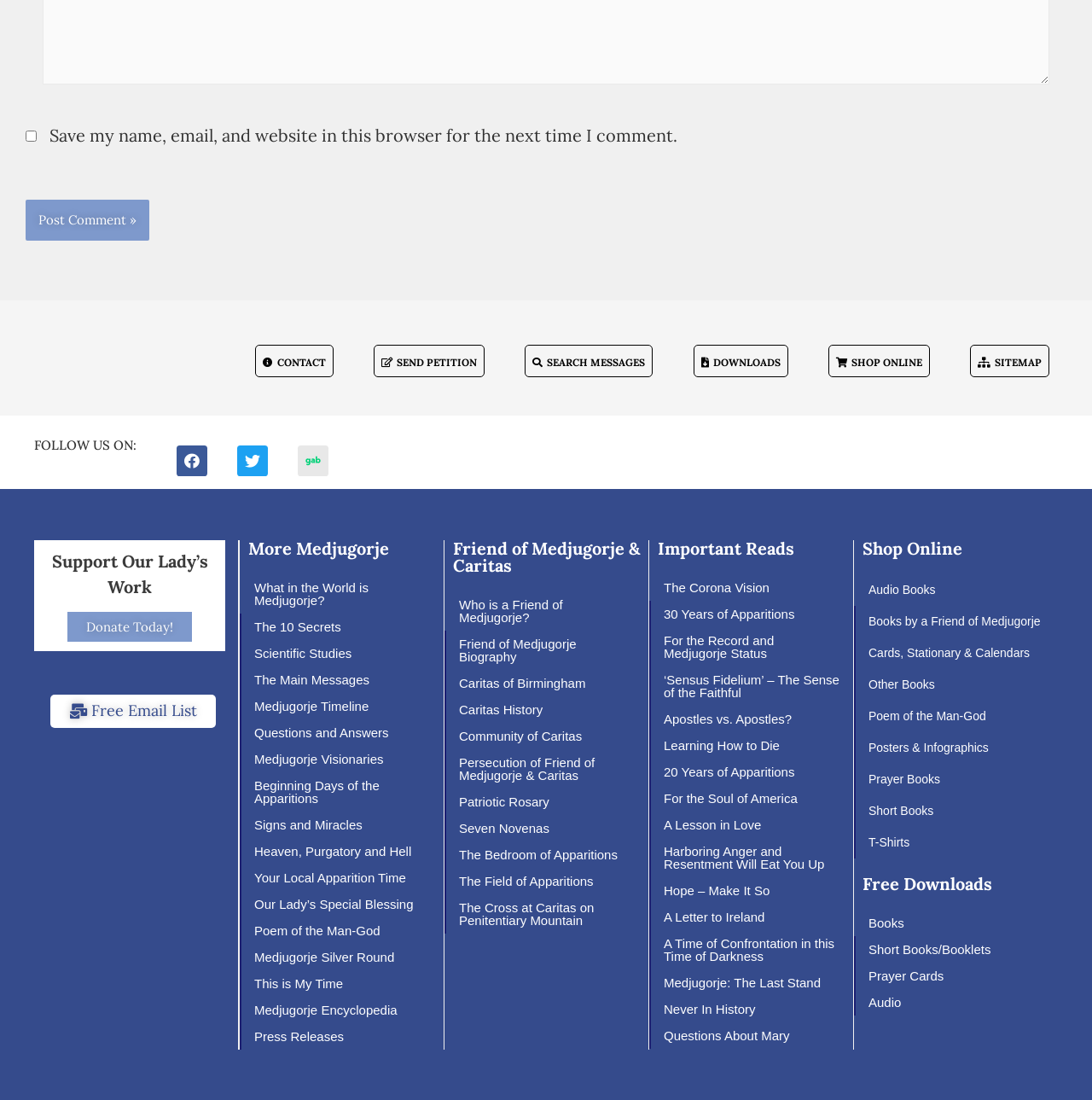What is the function of the 'Post Comment' button?
Respond to the question with a single word or phrase according to the image.

Submit a comment